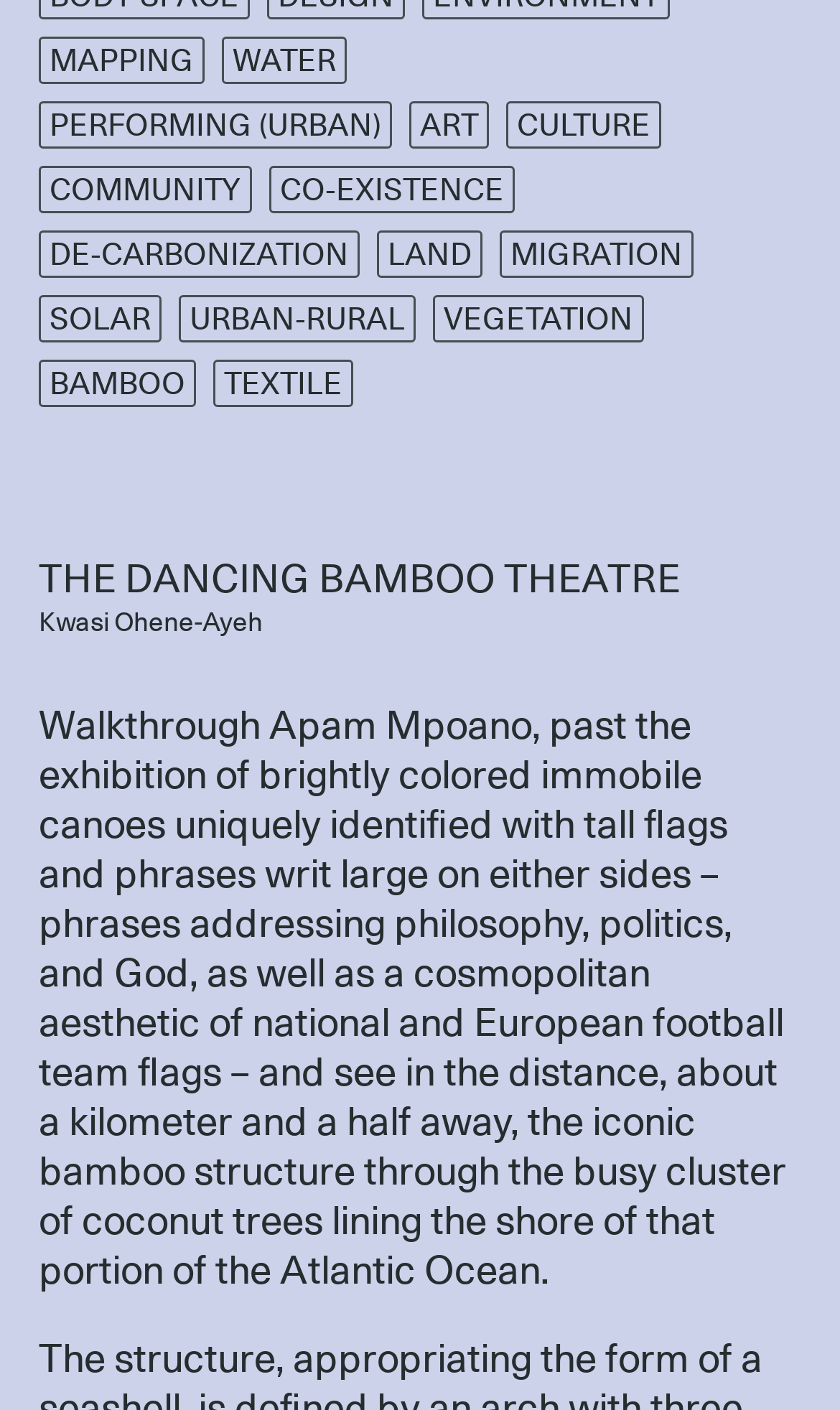Extract the bounding box coordinates for the described element: "Mapping". The coordinates should be represented as four float numbers between 0 and 1: [left, top, right, bottom].

[0.046, 0.026, 0.244, 0.06]